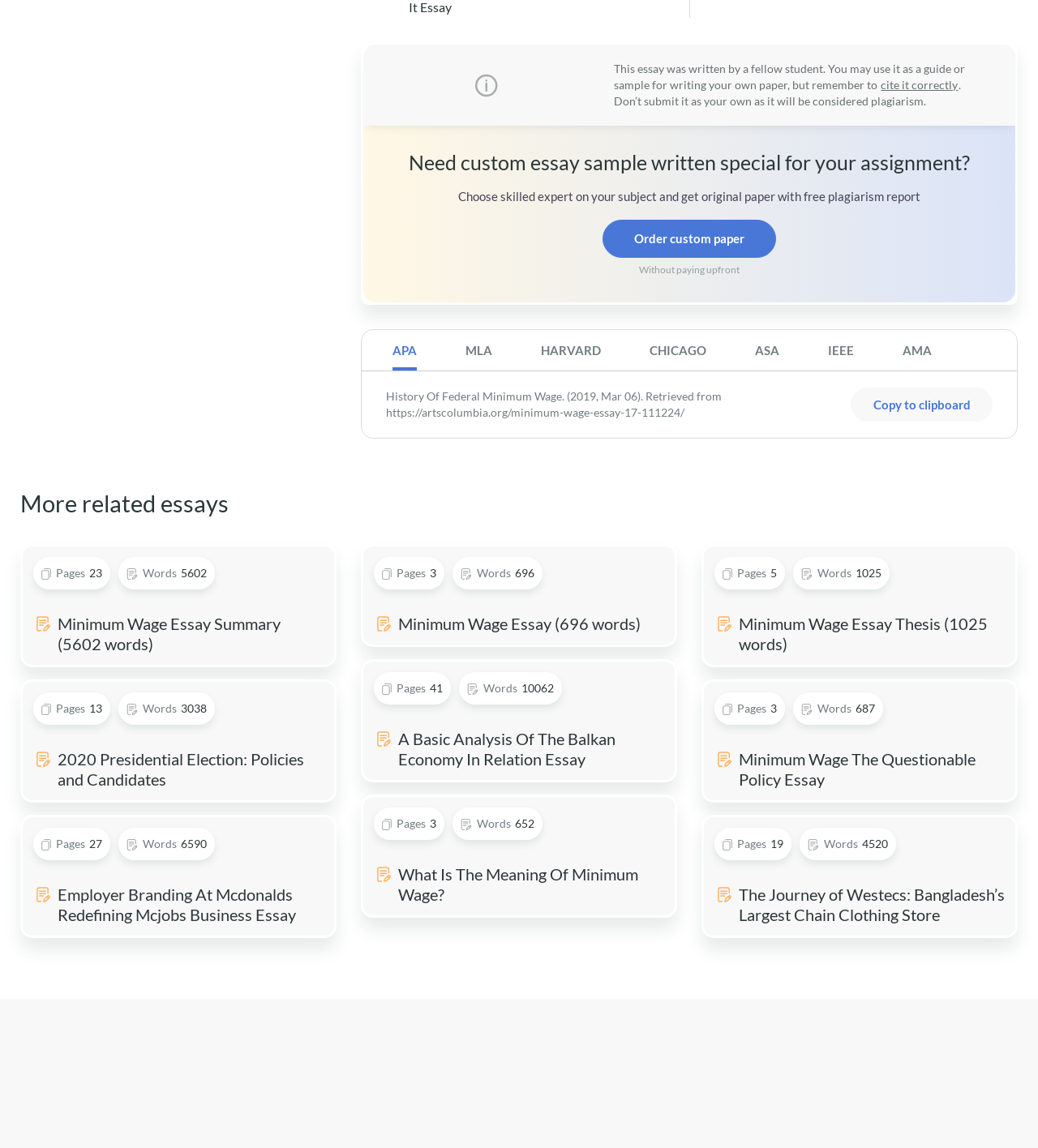Determine the bounding box coordinates of the clickable area required to perform the following instruction: "Choose the 'APA' citation style". The coordinates should be represented as four float numbers between 0 and 1: [left, top, right, bottom].

[0.355, 0.287, 0.425, 0.323]